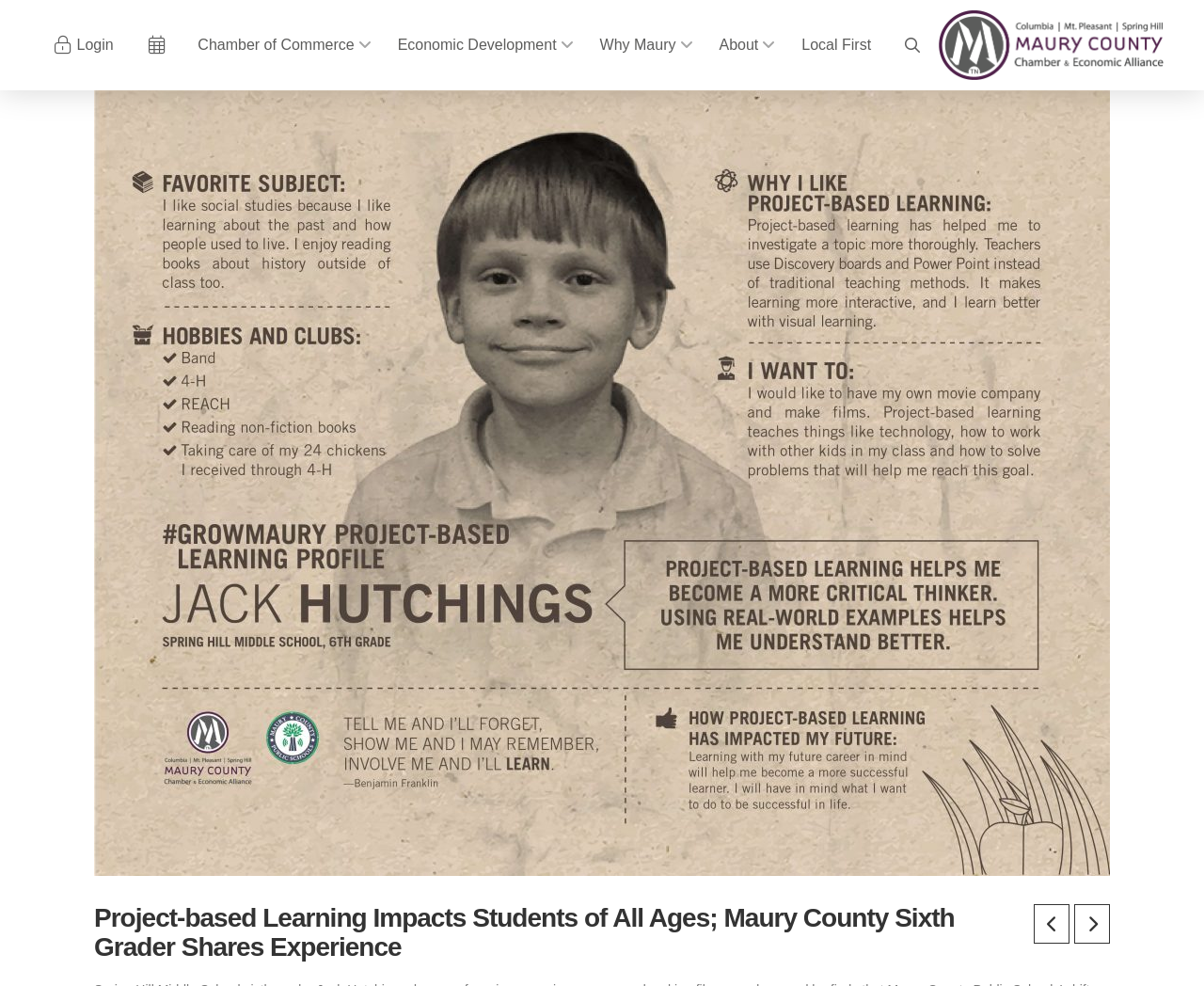Based on the element description: "Login", identify the UI element and provide its bounding box coordinates. Use four float numbers between 0 and 1, [left, top, right, bottom].

[0.034, 0.025, 0.109, 0.067]